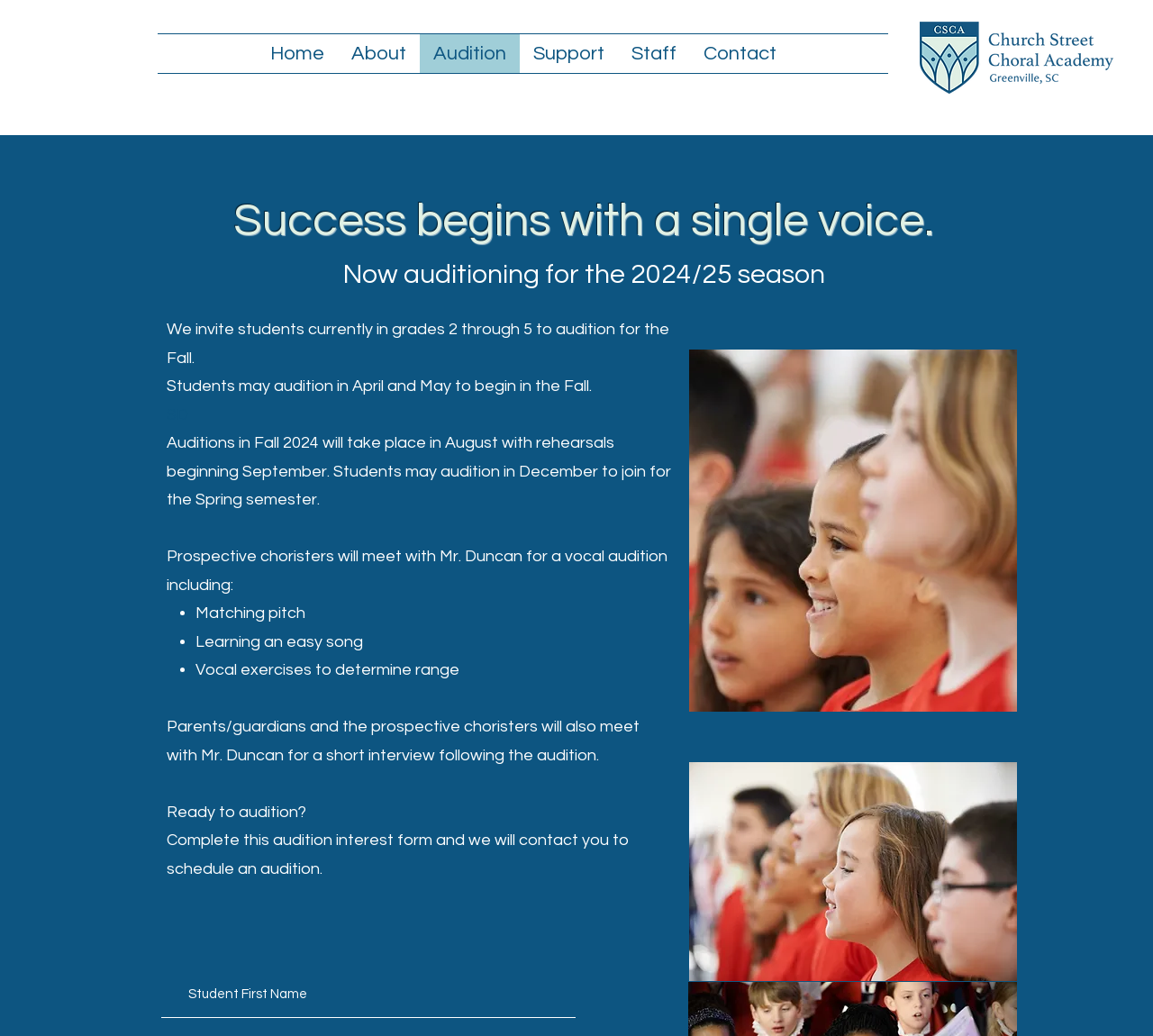What is the purpose of the audition?
Provide a thorough and detailed answer to the question.

The webpage mentions that the audition includes vocal exercises to determine the range of the prospective choristers, among other things.